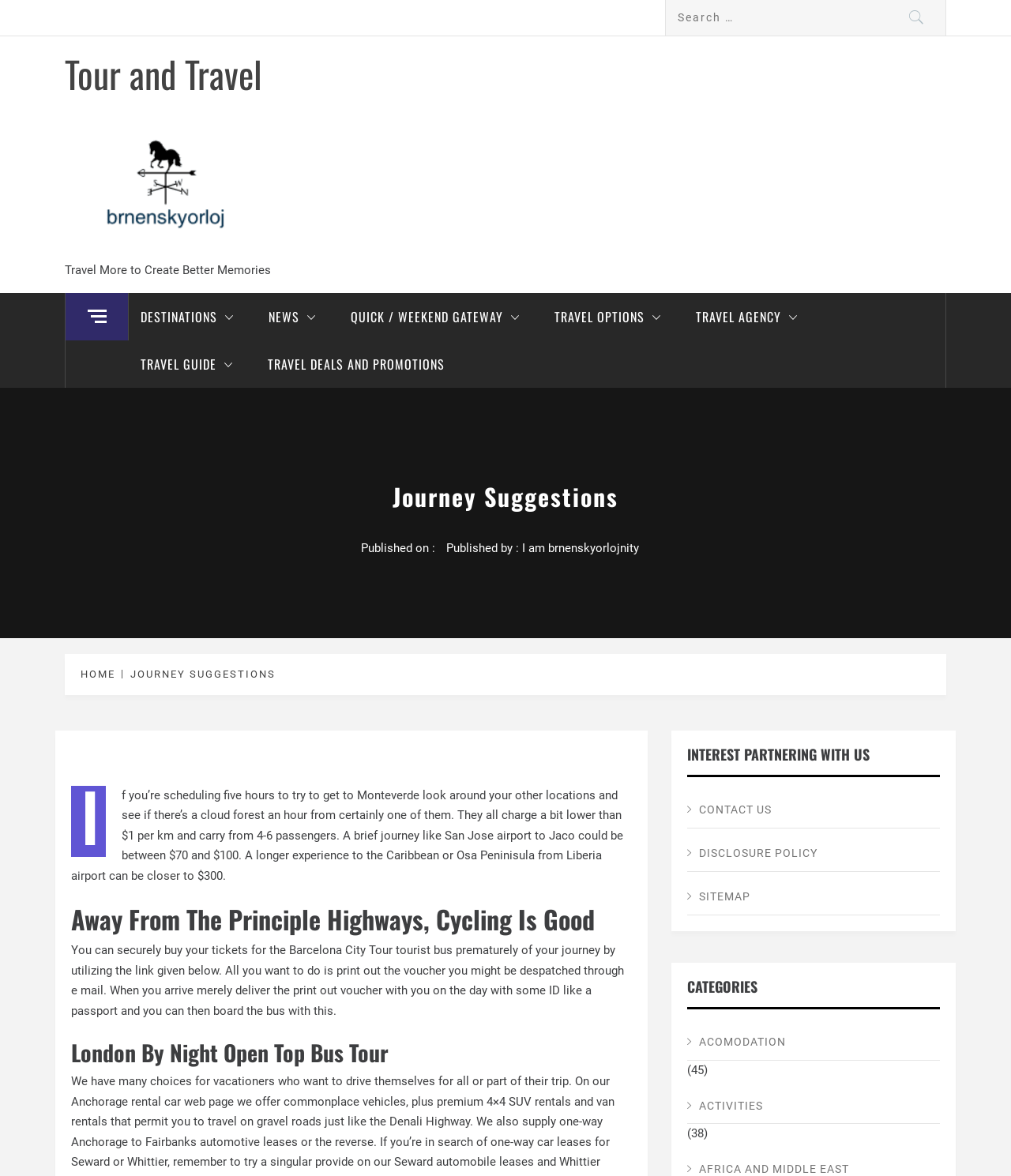Pinpoint the bounding box coordinates of the clickable element to carry out the following instruction: "View ACOMODATION category."

[0.68, 0.872, 0.93, 0.902]